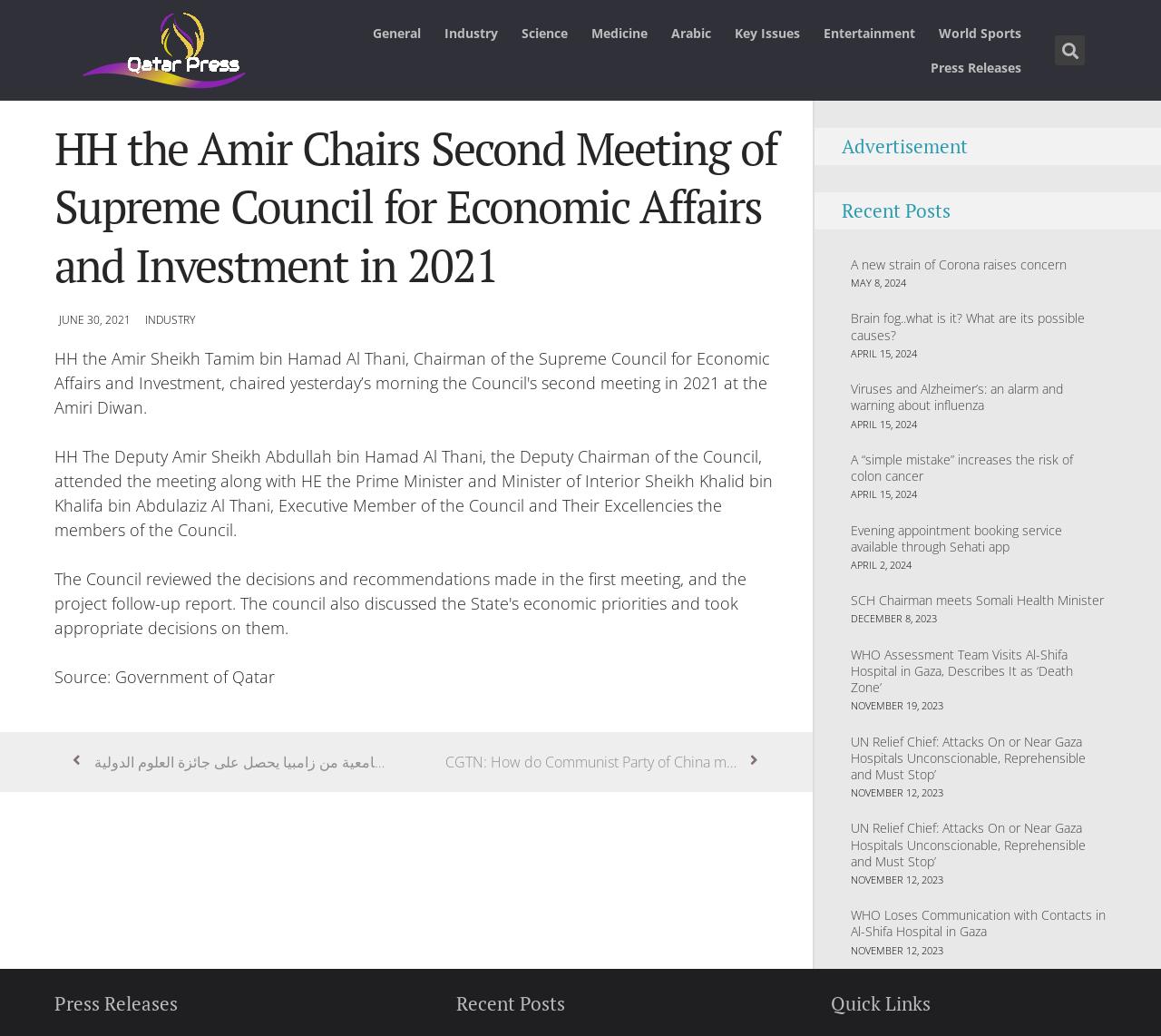Can you find the bounding box coordinates for the element that needs to be clicked to execute this instruction: "Read the article about HH the Amir Chairs Second Meeting of Supreme Council for Economic Affairs and Investment in 2021"? The coordinates should be given as four float numbers between 0 and 1, i.e., [left, top, right, bottom].

[0.047, 0.115, 0.677, 0.284]